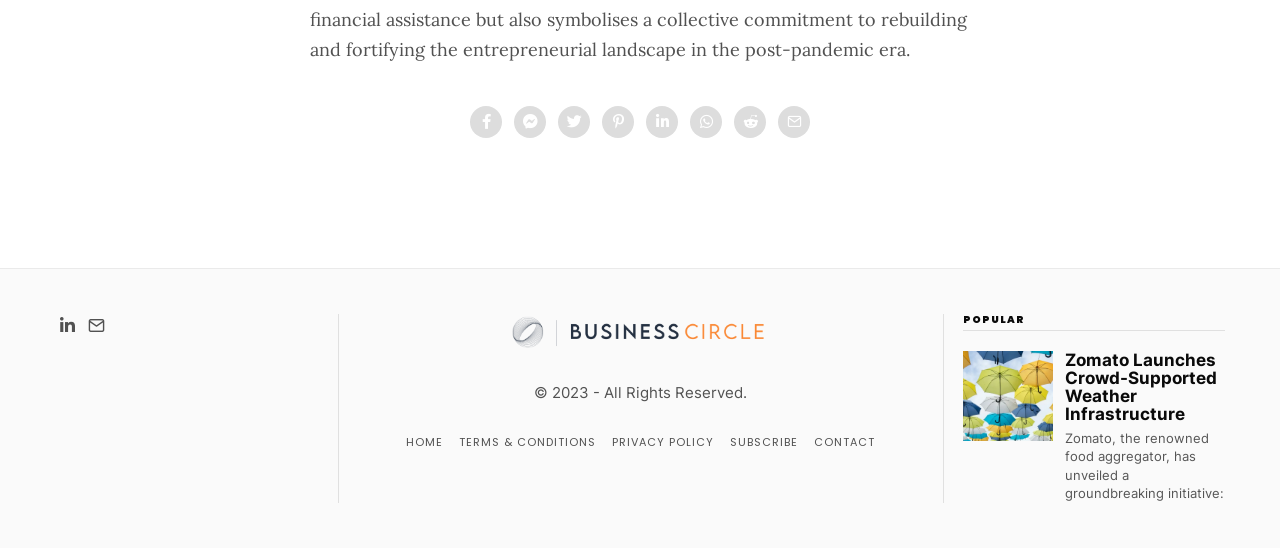Respond to the question below with a single word or phrase:
What is the purpose of the links at the top?

Social media links